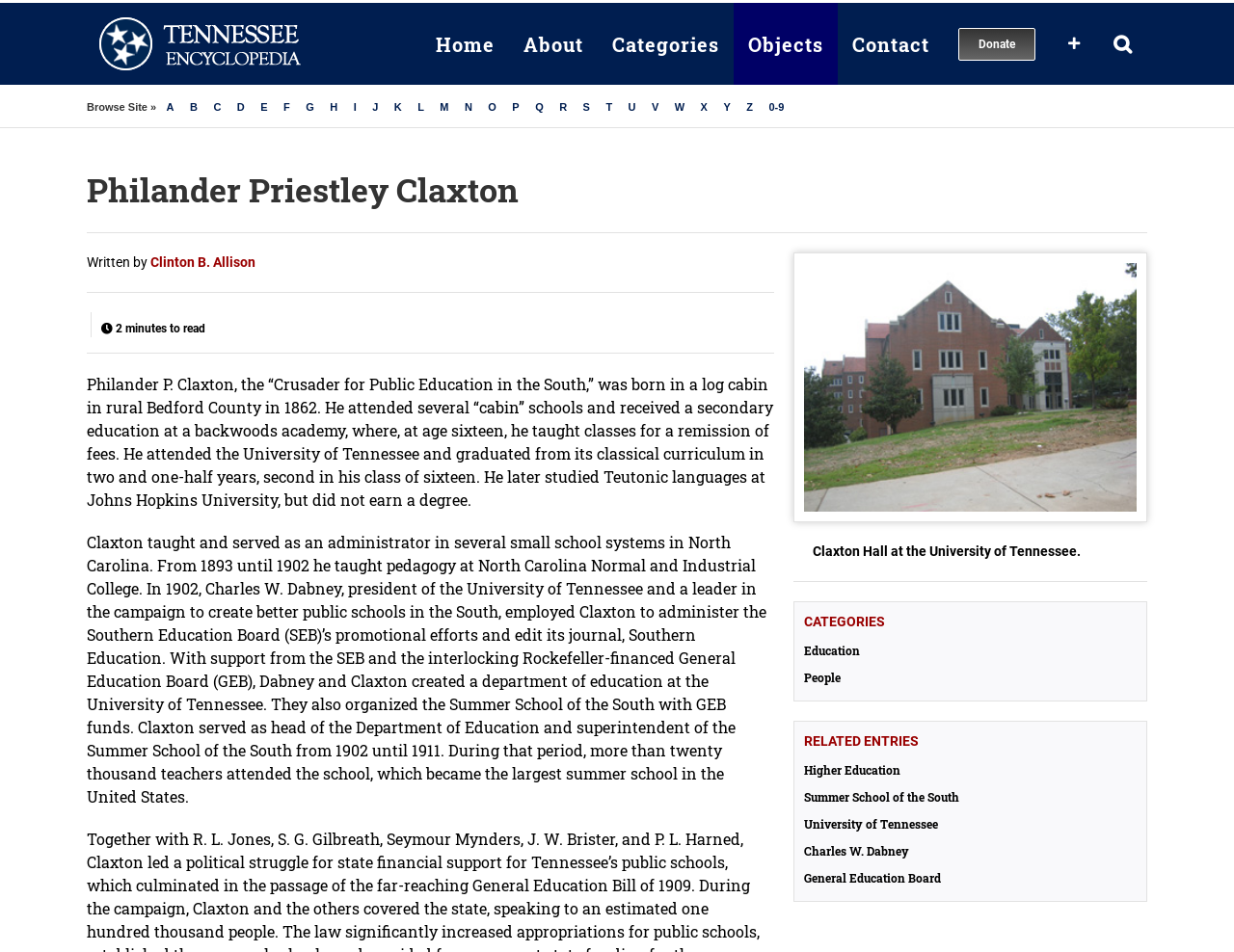Locate the bounding box coordinates of the element you need to click to accomplish the task described by this instruction: "Search for something".

[0.891, 0.003, 0.93, 0.089]